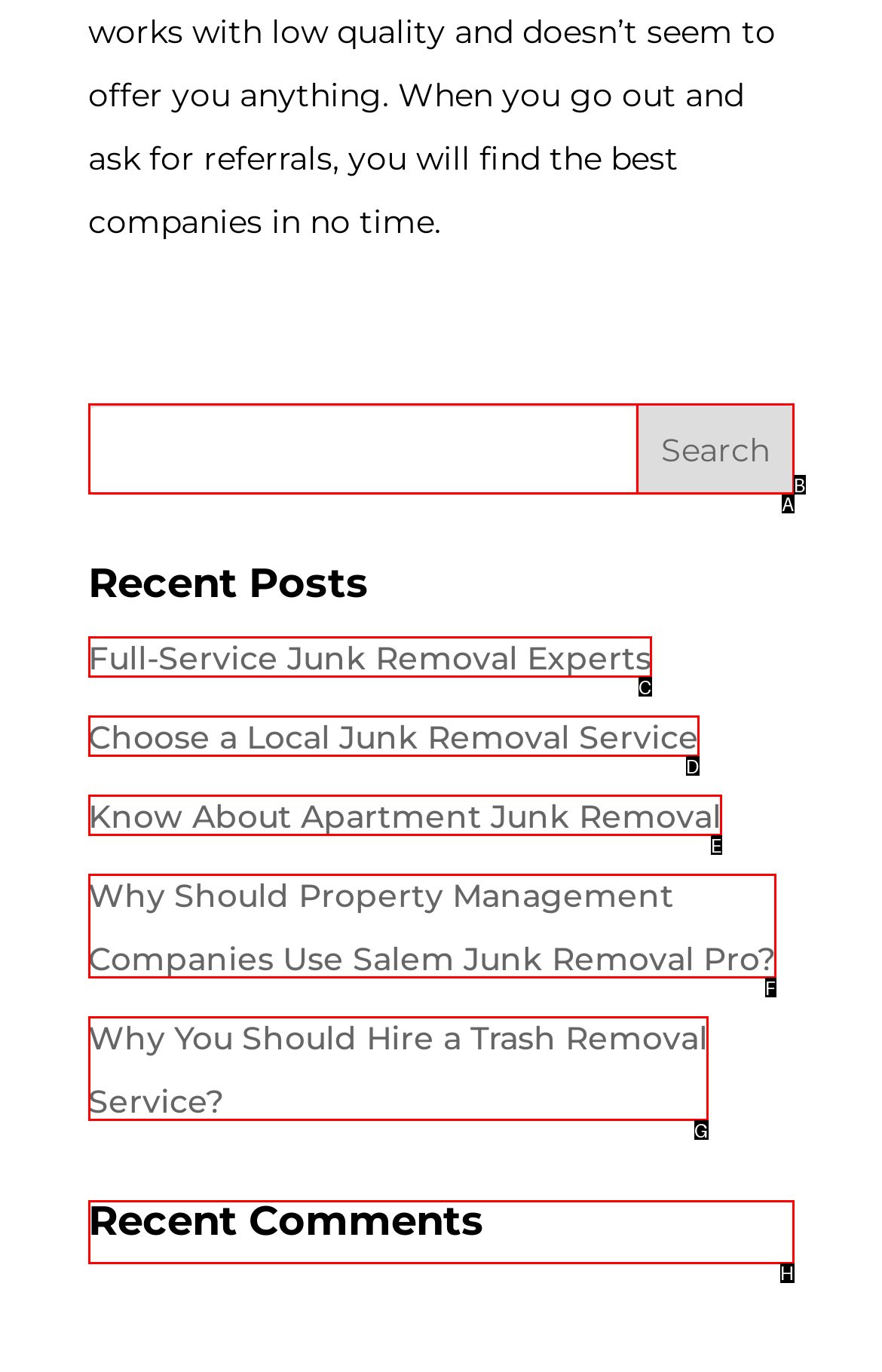From the given options, indicate the letter that corresponds to the action needed to complete this task: Read Franciscan Sisters share their stories. Respond with only the letter.

None